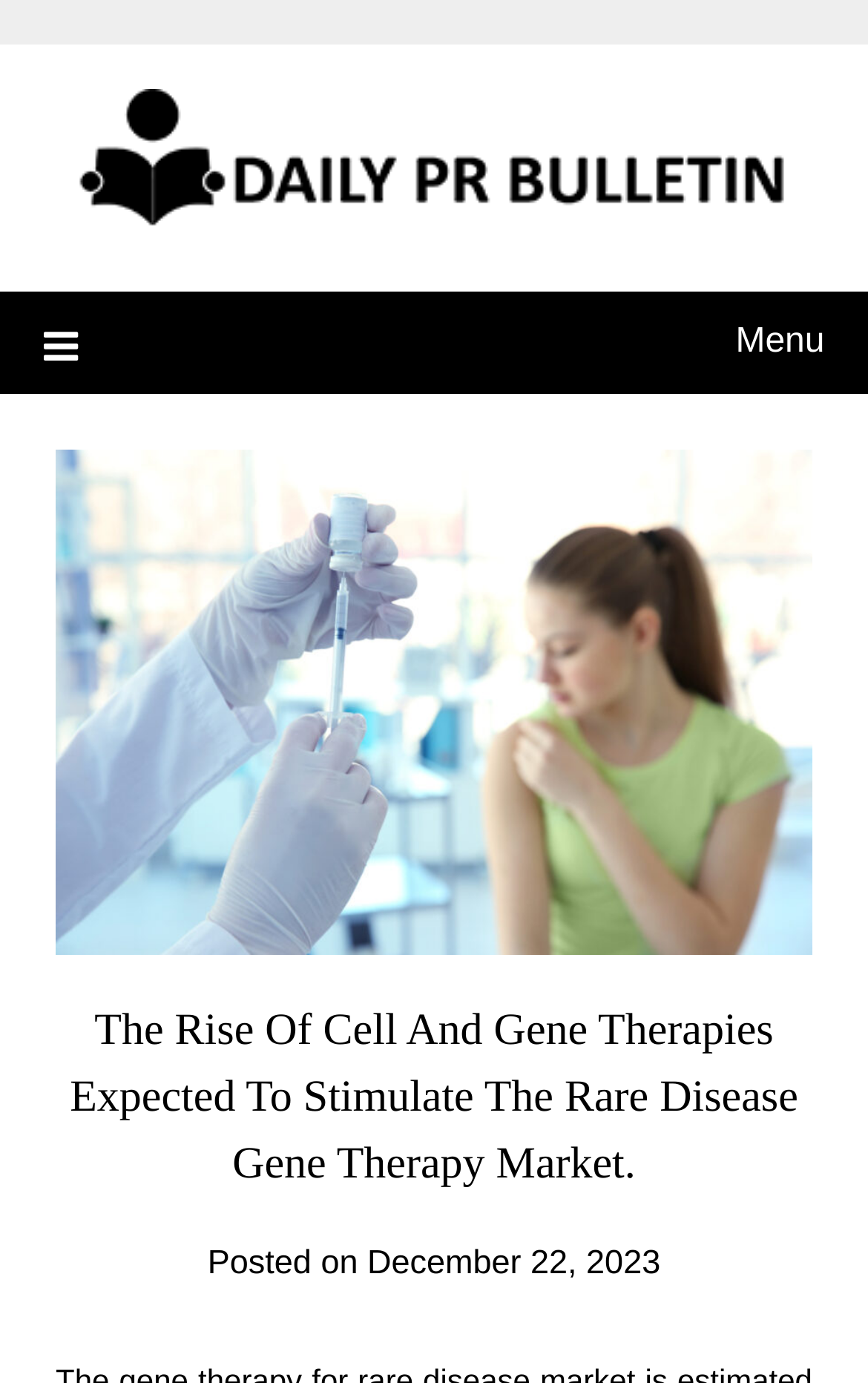Identify and extract the main heading from the webpage.

The Rise Of Cell And Gene Therapies Expected To Stimulate The Rare Disease Gene Therapy Market.